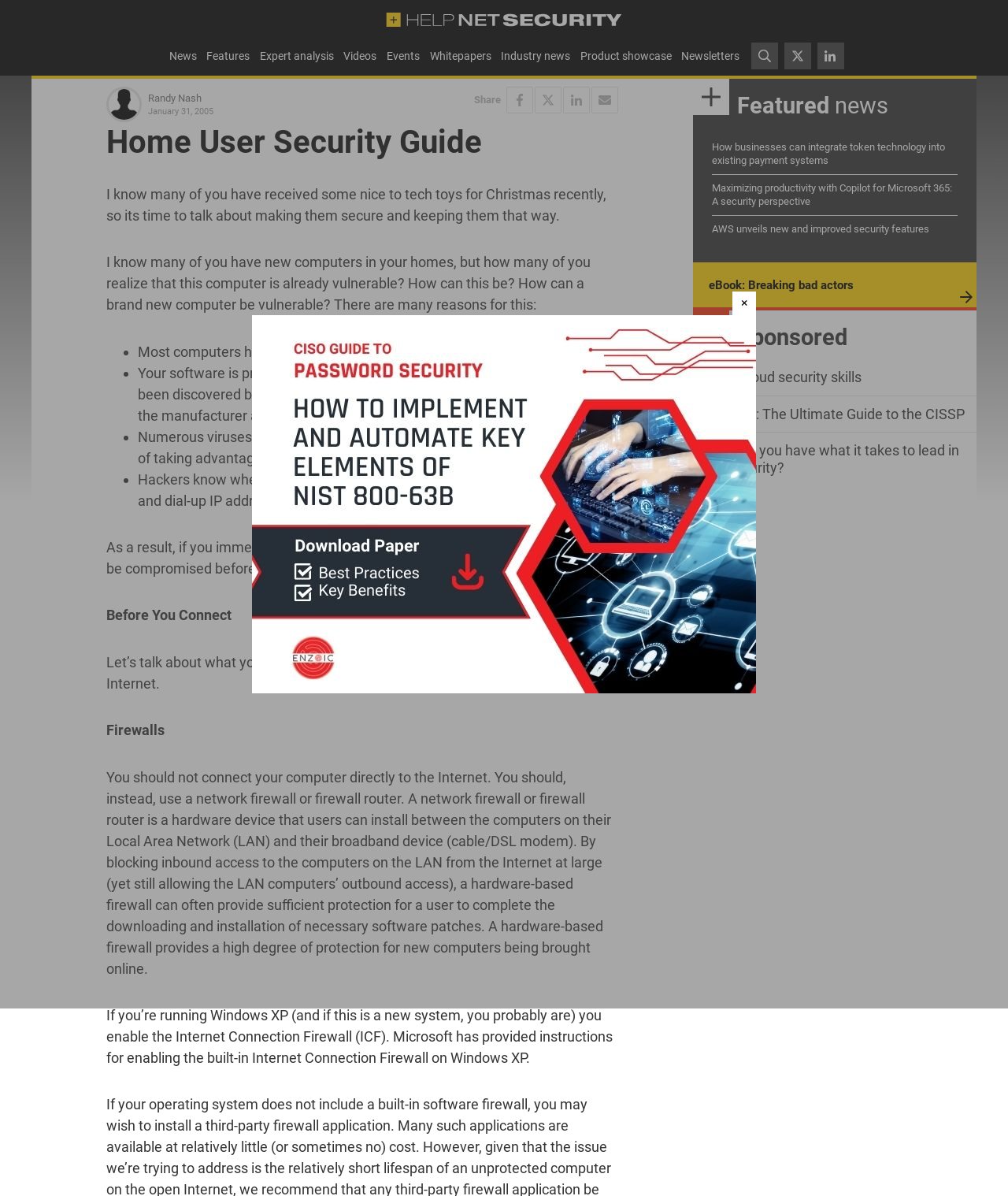Answer the question using only a single word or phrase: 
What is recommended to enable on Windows XP?

Internet Connection Firewall